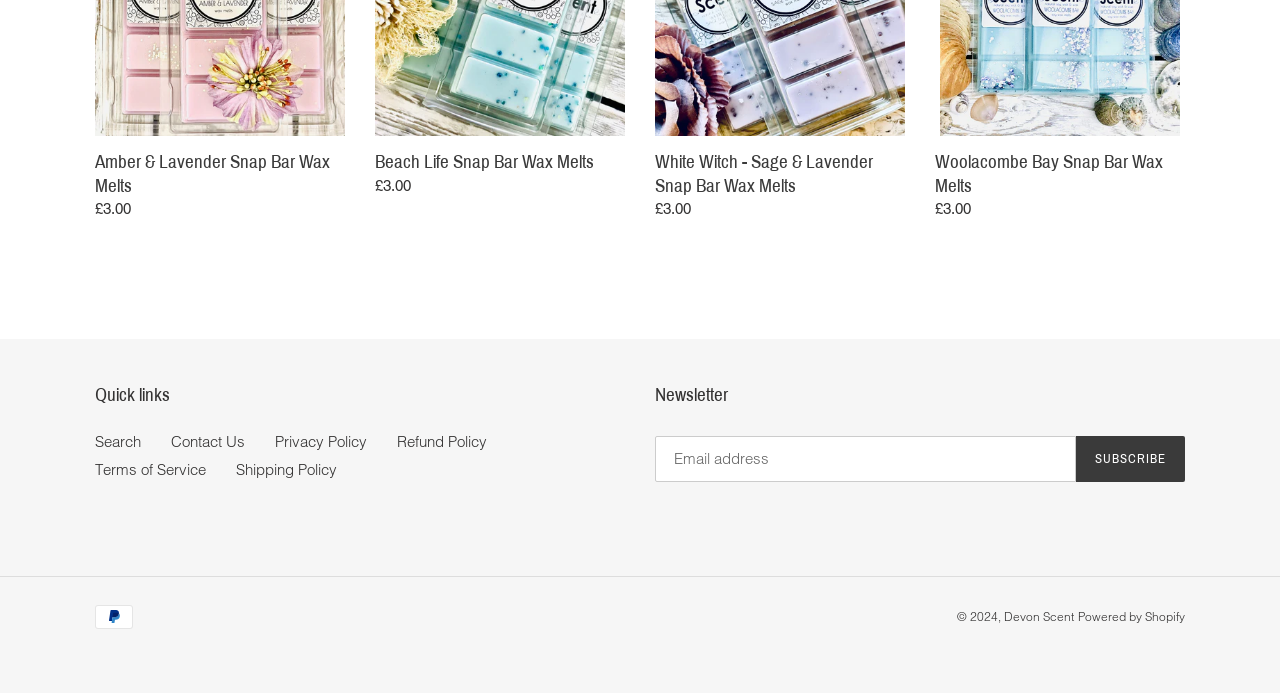What payment method is accepted?
Respond with a short answer, either a single word or a phrase, based on the image.

PayPal